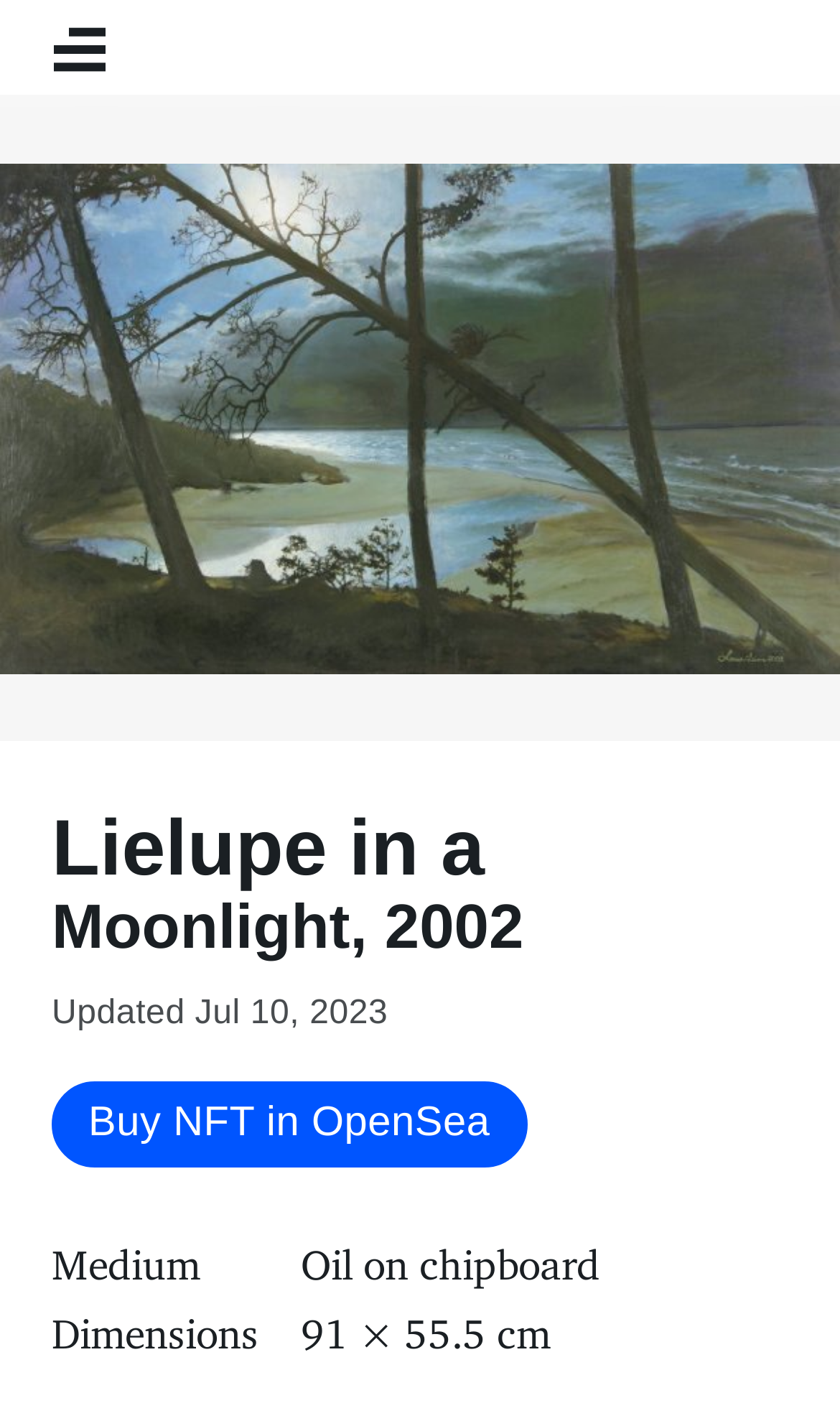With reference to the image, please provide a detailed answer to the following question: What is the title of the painting?

The title of the painting can be found in the link element with the text 'Lielupe in a Moonlight, 2002' which is a child of the navigation element 'Menu'.